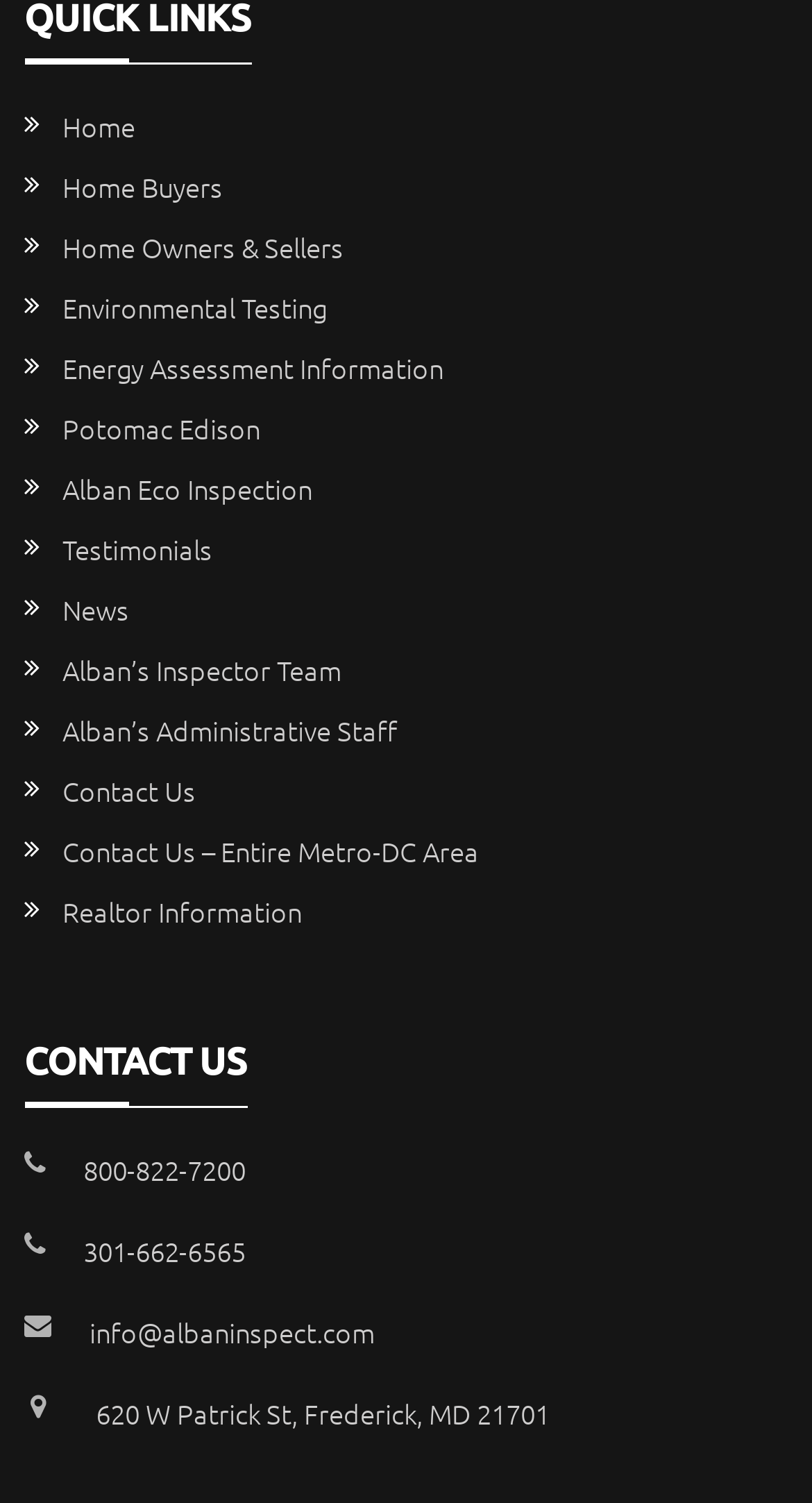Identify the bounding box for the described UI element: "Realtor Information".

[0.077, 0.593, 0.371, 0.619]